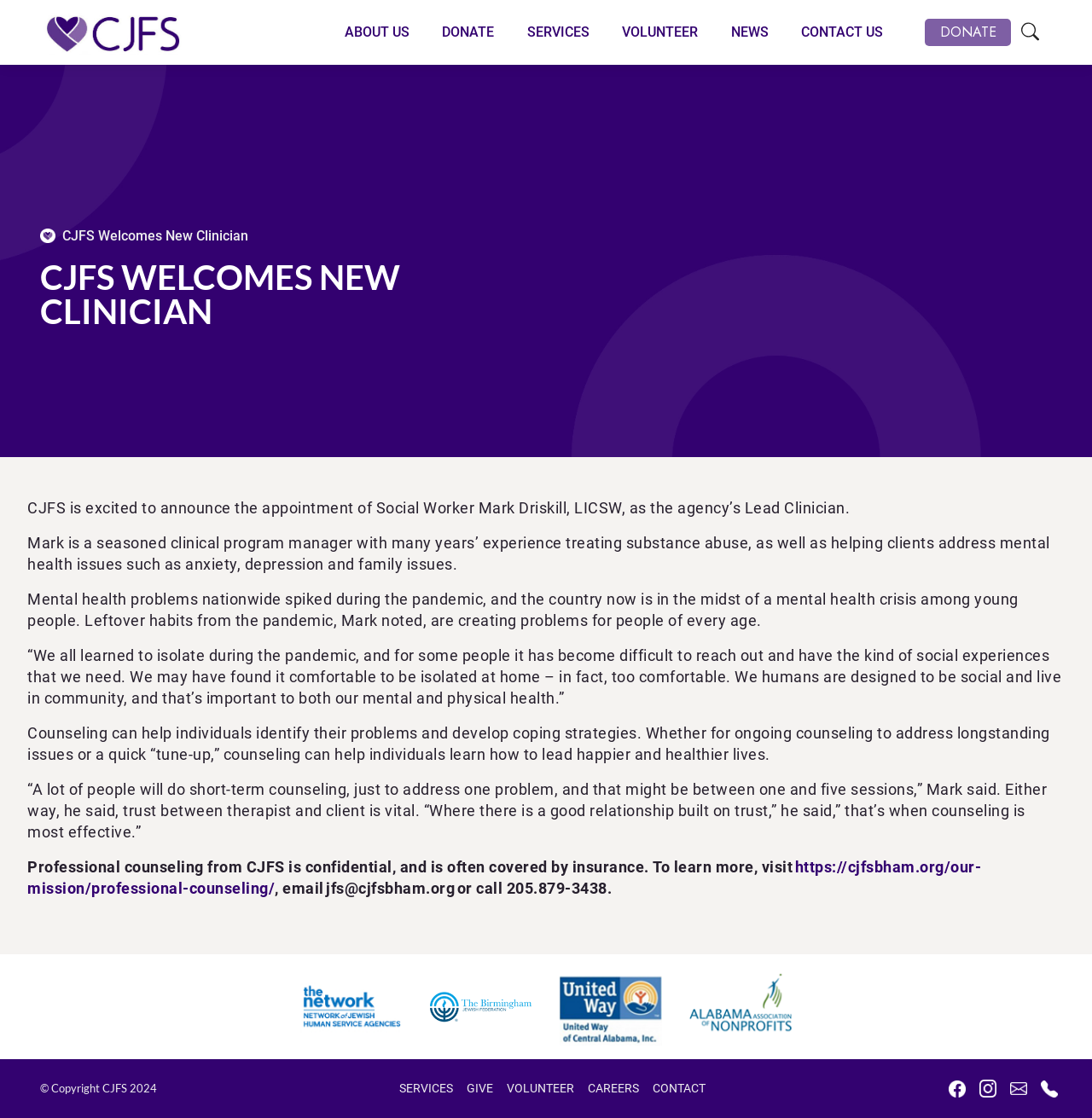Identify the bounding box coordinates for the region to click in order to carry out this instruction: "Donate". Provide the coordinates using four float numbers between 0 and 1, formatted as [left, top, right, bottom].

[0.405, 0.014, 0.453, 0.044]